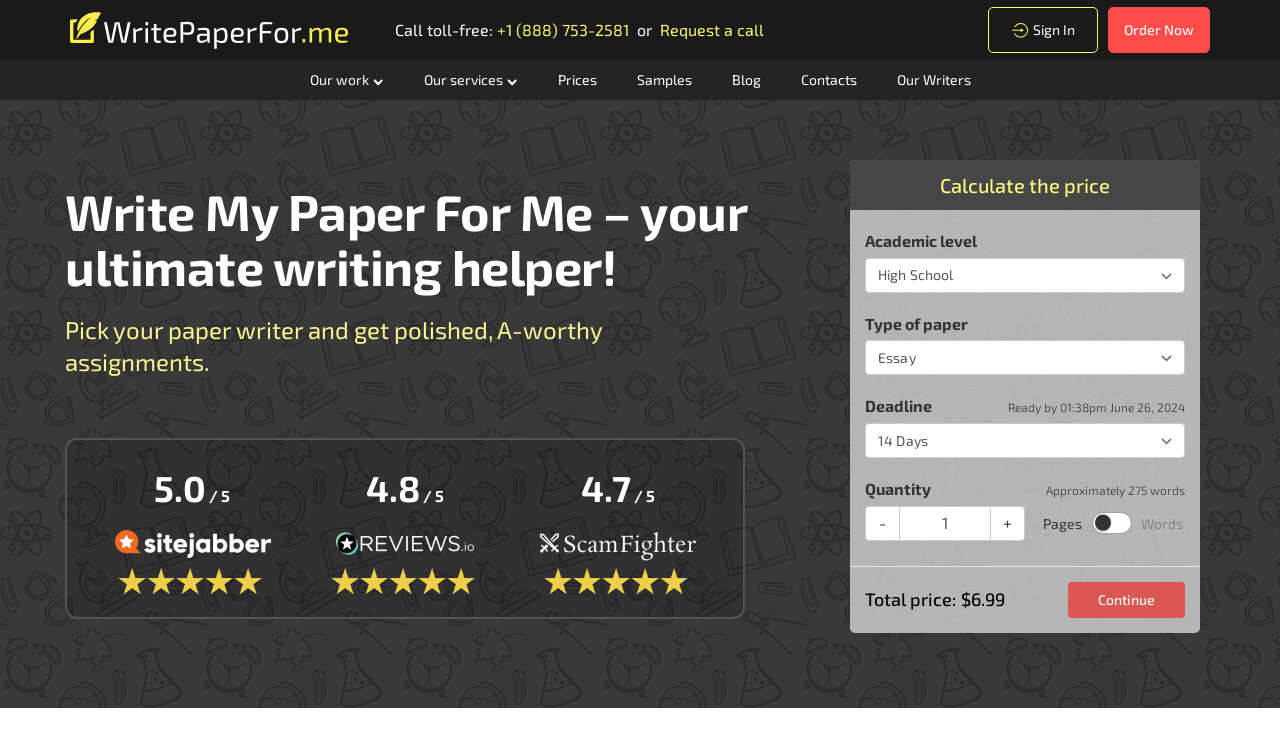Please locate and retrieve the main header text of the webpage.

Write My Paper For Me – your ultimate writing helper!